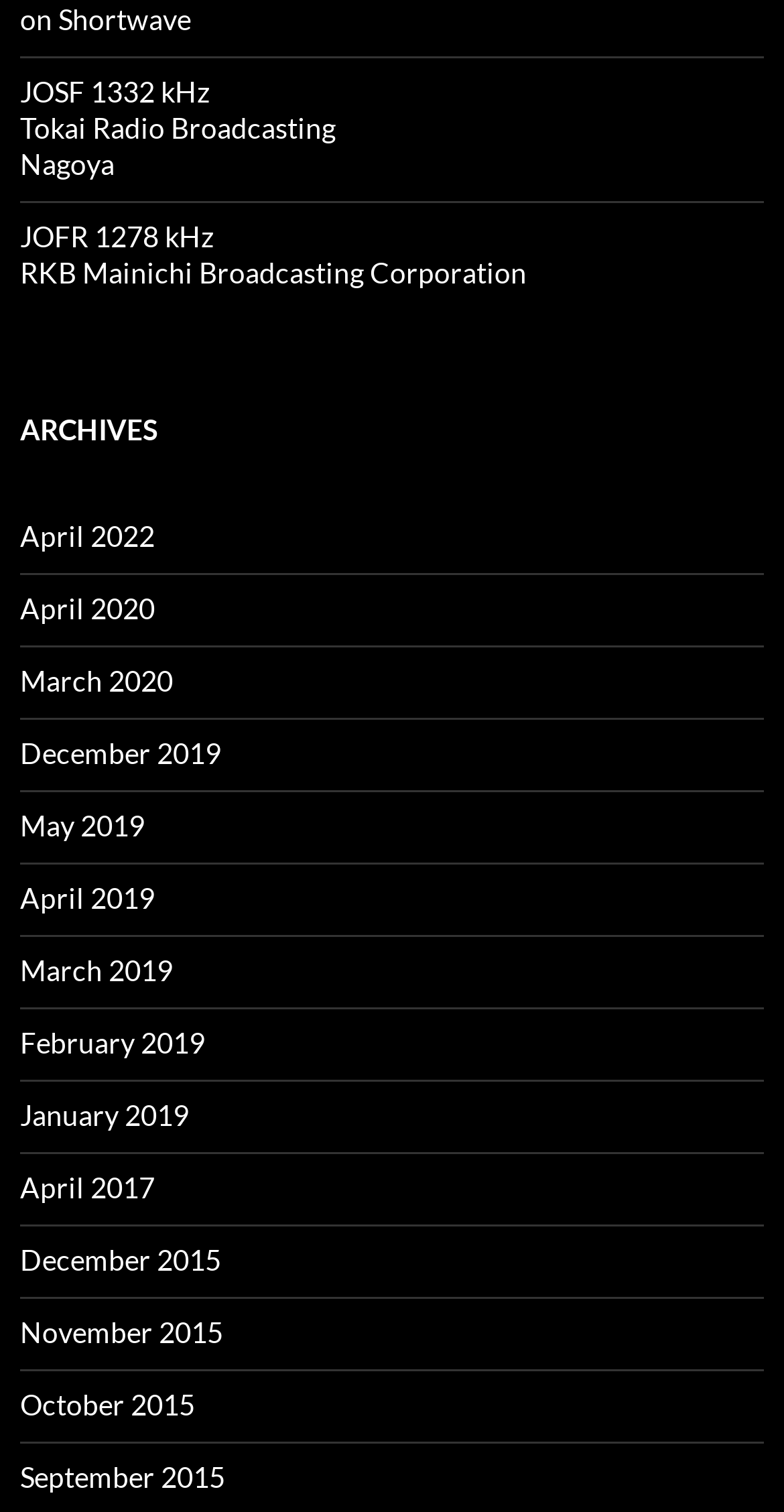Determine the bounding box coordinates of the target area to click to execute the following instruction: "access December 2015."

[0.026, 0.822, 0.282, 0.844]